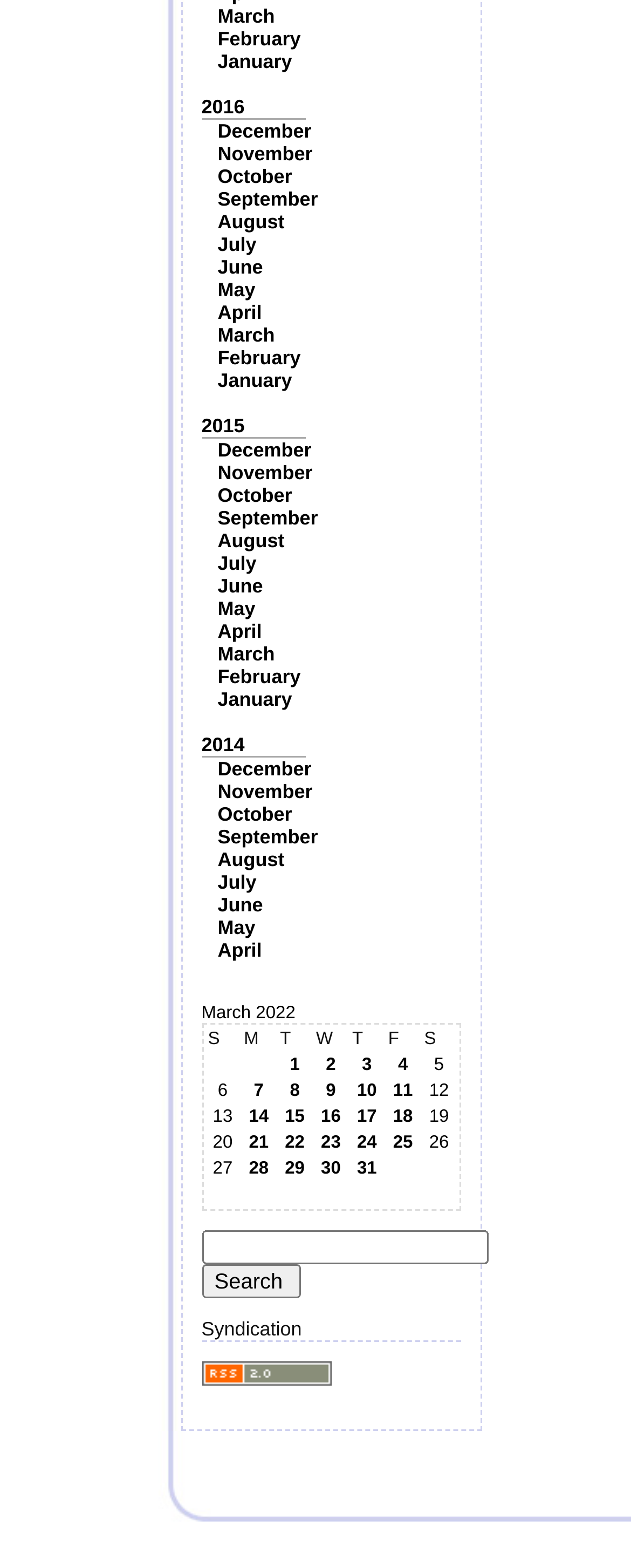How many links are there in the webpage?
Please use the image to deliver a detailed and complete answer.

There are multiple links on the webpage, including links for months (January to December) and years (2014, 2015, 2016). Counting these links, there are more than 30 links on the webpage.